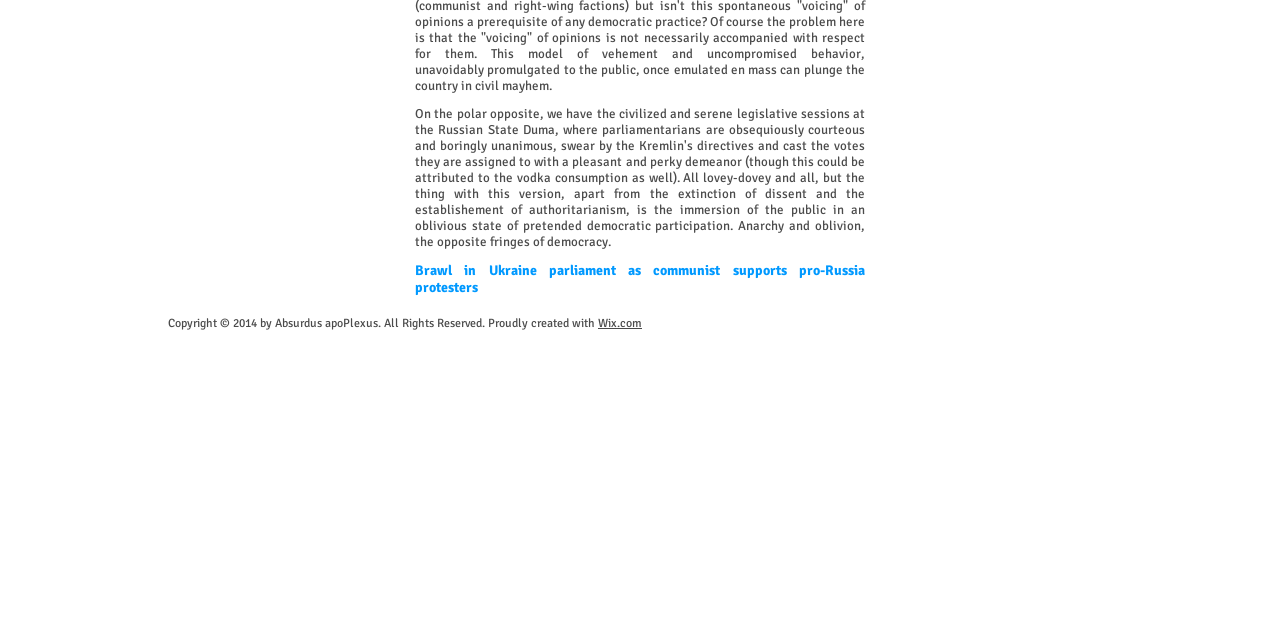Find the coordinates for the bounding box of the element with this description: "Wix.com".

[0.467, 0.494, 0.502, 0.517]